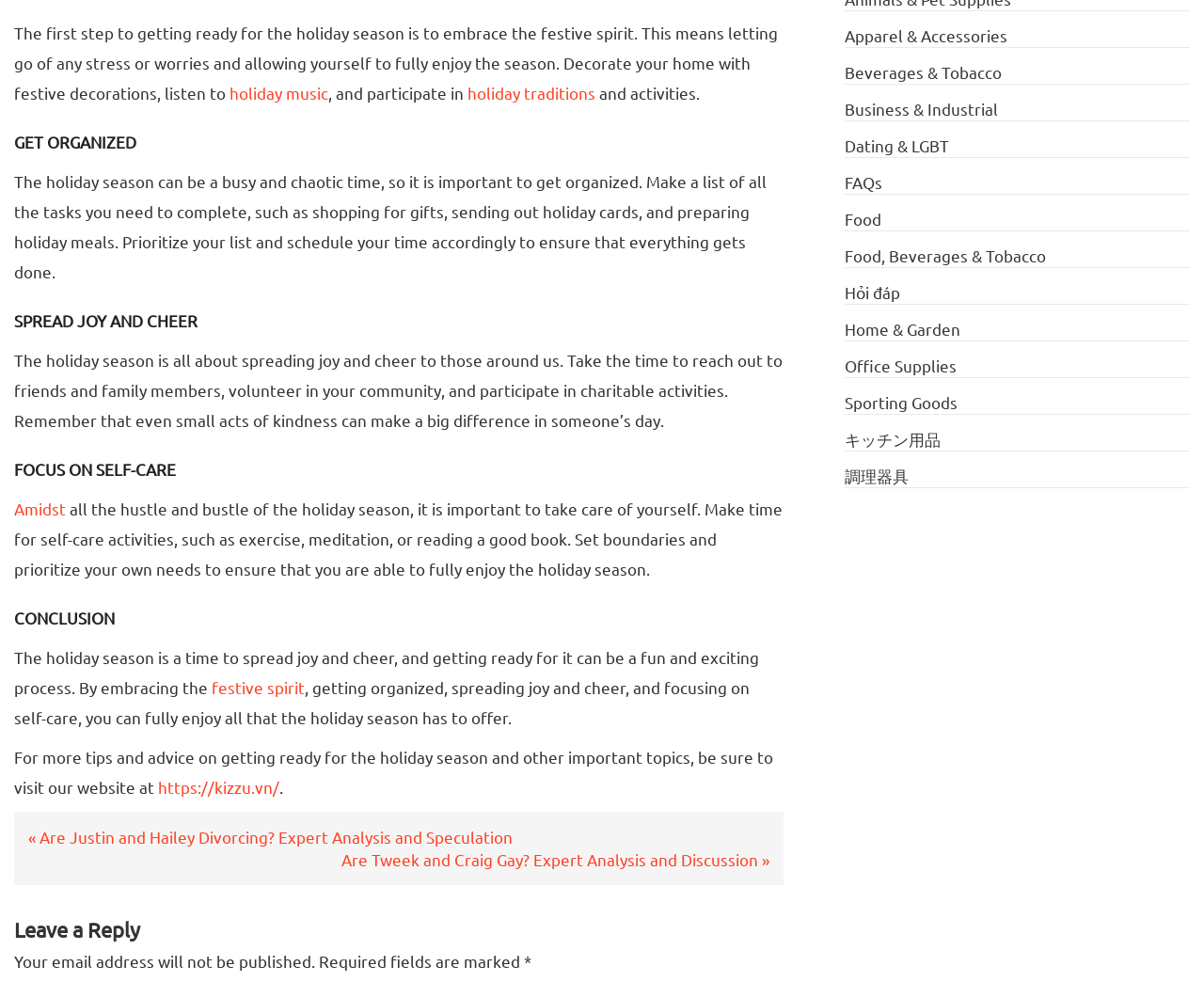Highlight the bounding box of the UI element that corresponds to this description: "Food, Beverages & Tobacco".

[0.702, 0.25, 0.869, 0.27]